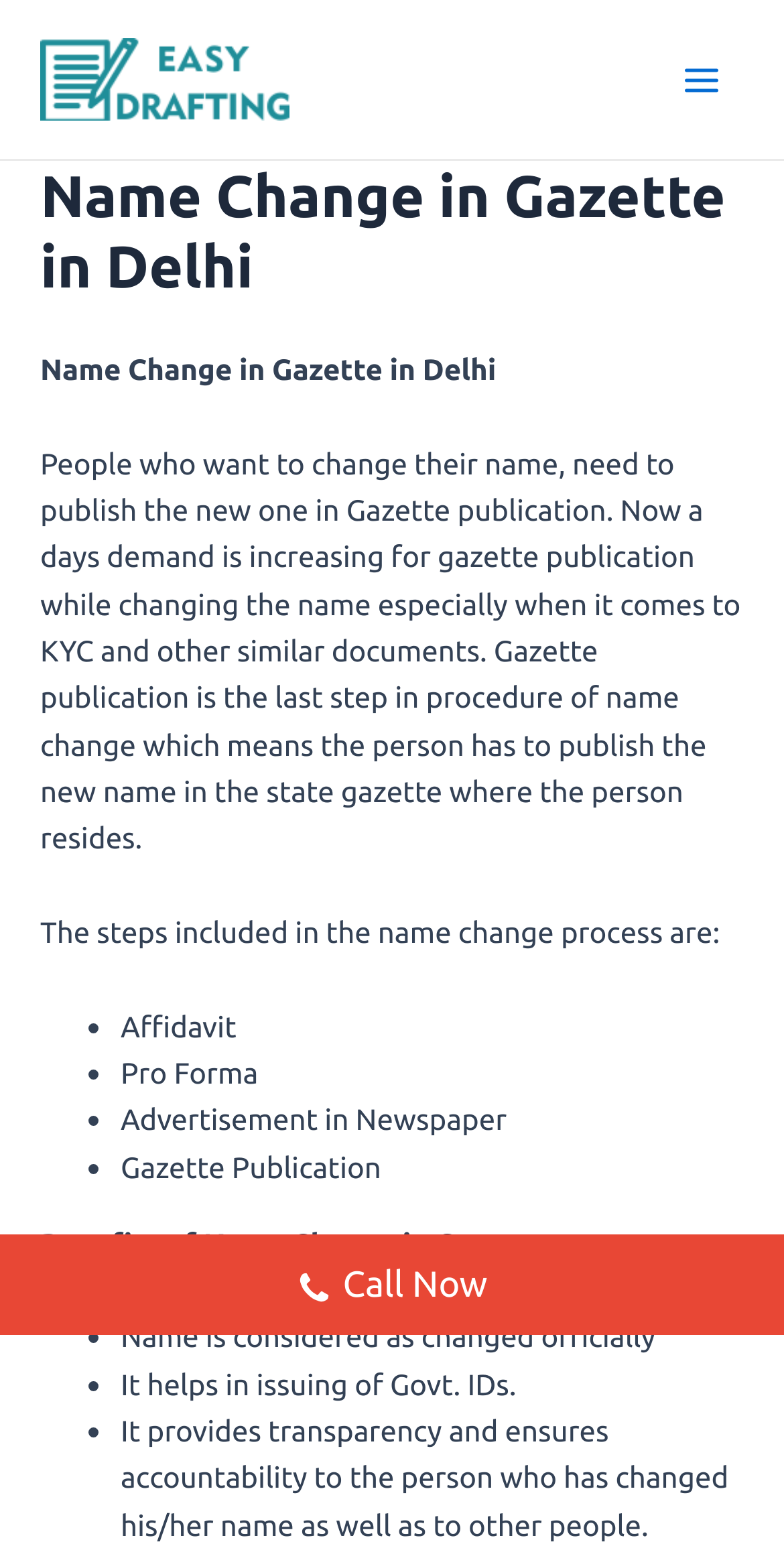From the webpage screenshot, predict the bounding box coordinates (top-left x, top-left y, bottom-right x, bottom-right y) for the UI element described here: en

None